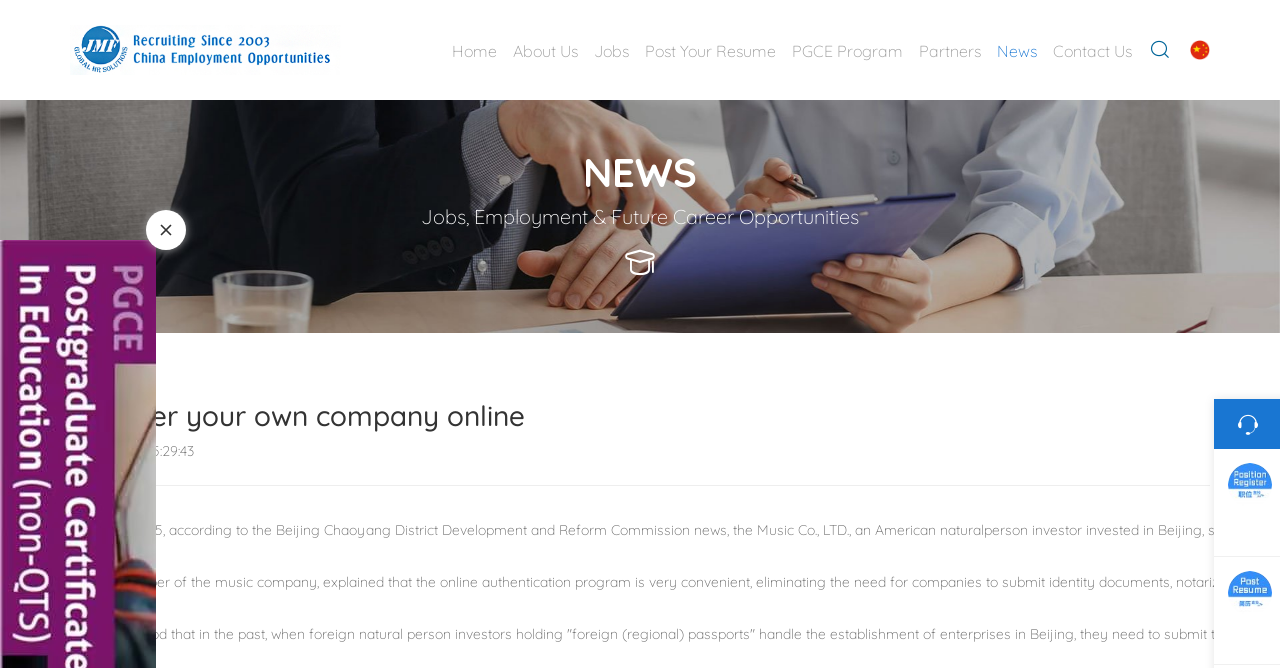Identify the bounding box coordinates of the section to be clicked to complete the task described by the following instruction: "Click the Post Your Resume link". The coordinates should be four float numbers between 0 and 1, formatted as [left, top, right, bottom].

[0.498, 0.0, 0.612, 0.15]